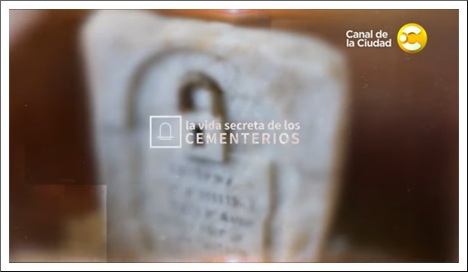Provide a comprehensive description of the image.

The image showcases a still from the documentary series "La vida secreta de los cementerios," aired on the Canal de la Ciudad network. In the foreground, there is an artistic representation of a cemetery headstone, partially blurred, emphasizing the exploration of the theme of death and memory. The title of the series, displayed prominently, hints at the hidden stories and histories within Buenos Aires' cemeteries. The logo of Canal de la Ciudad is visible in the top right corner, linking the visual narrative back to the television network that produced the program, which focuses on the cultural and historical significance of the city's renowned burial sites. This documentary invites viewers to uncover the unique aspects that make the cemeteries of Buenos Aires special not just to the city, but also to the wider world.